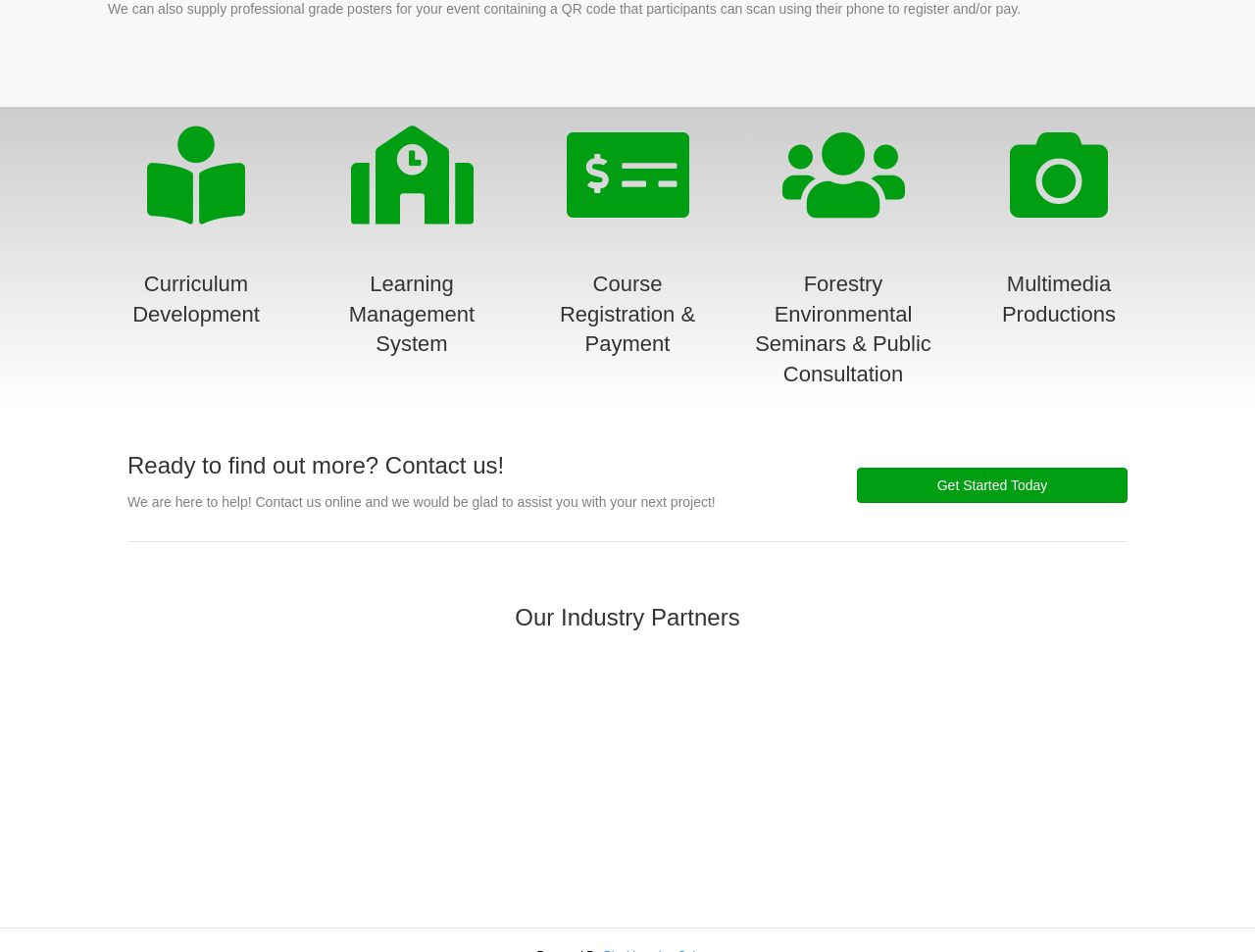Locate the bounding box of the UI element with the following description: "Learning Management System".

[0.278, 0.285, 0.378, 0.374]